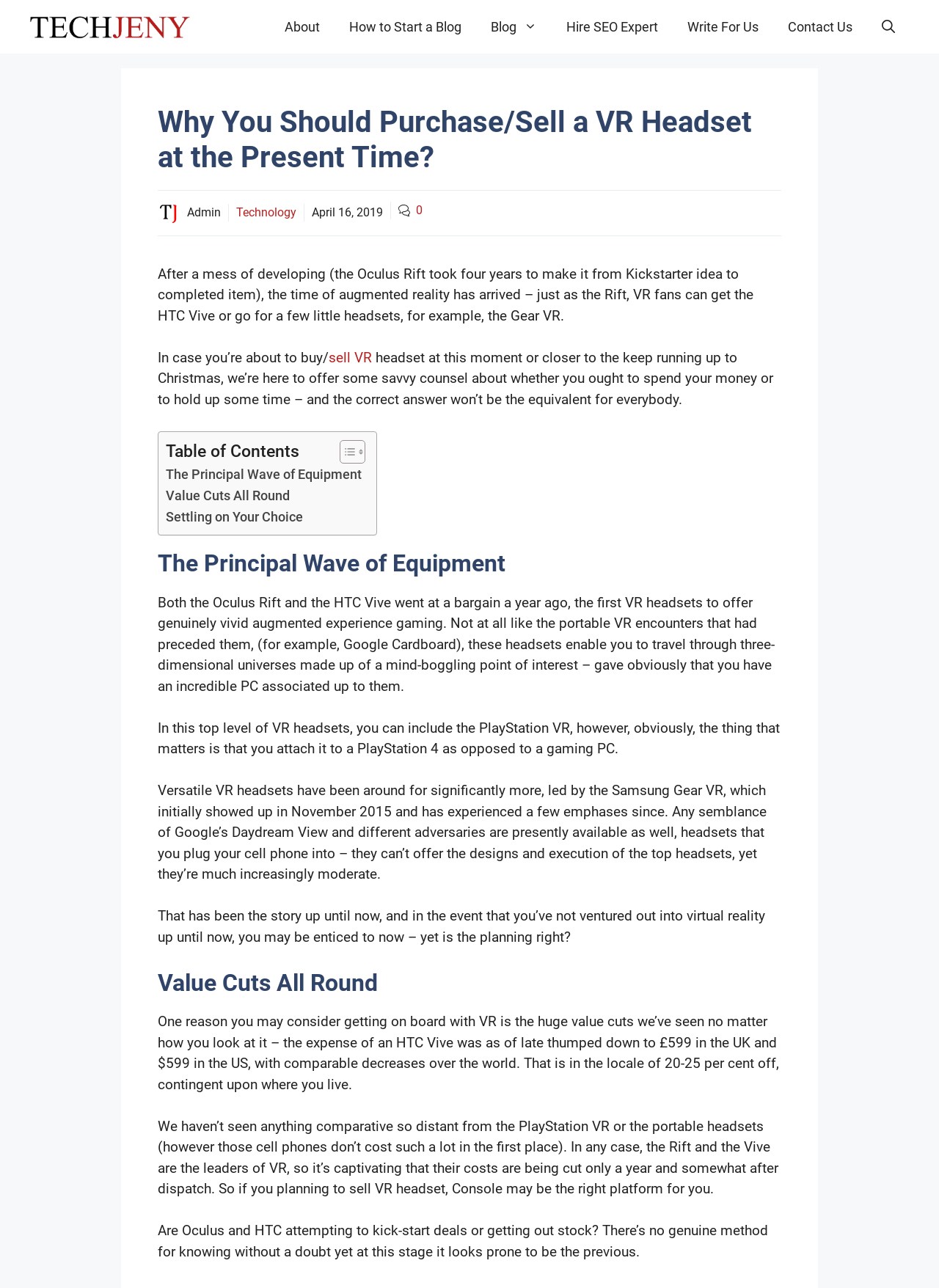Identify the bounding box coordinates for the UI element described by the following text: "FIU Miami". Provide the coordinates as four float numbers between 0 and 1, in the format [left, top, right, bottom].

None